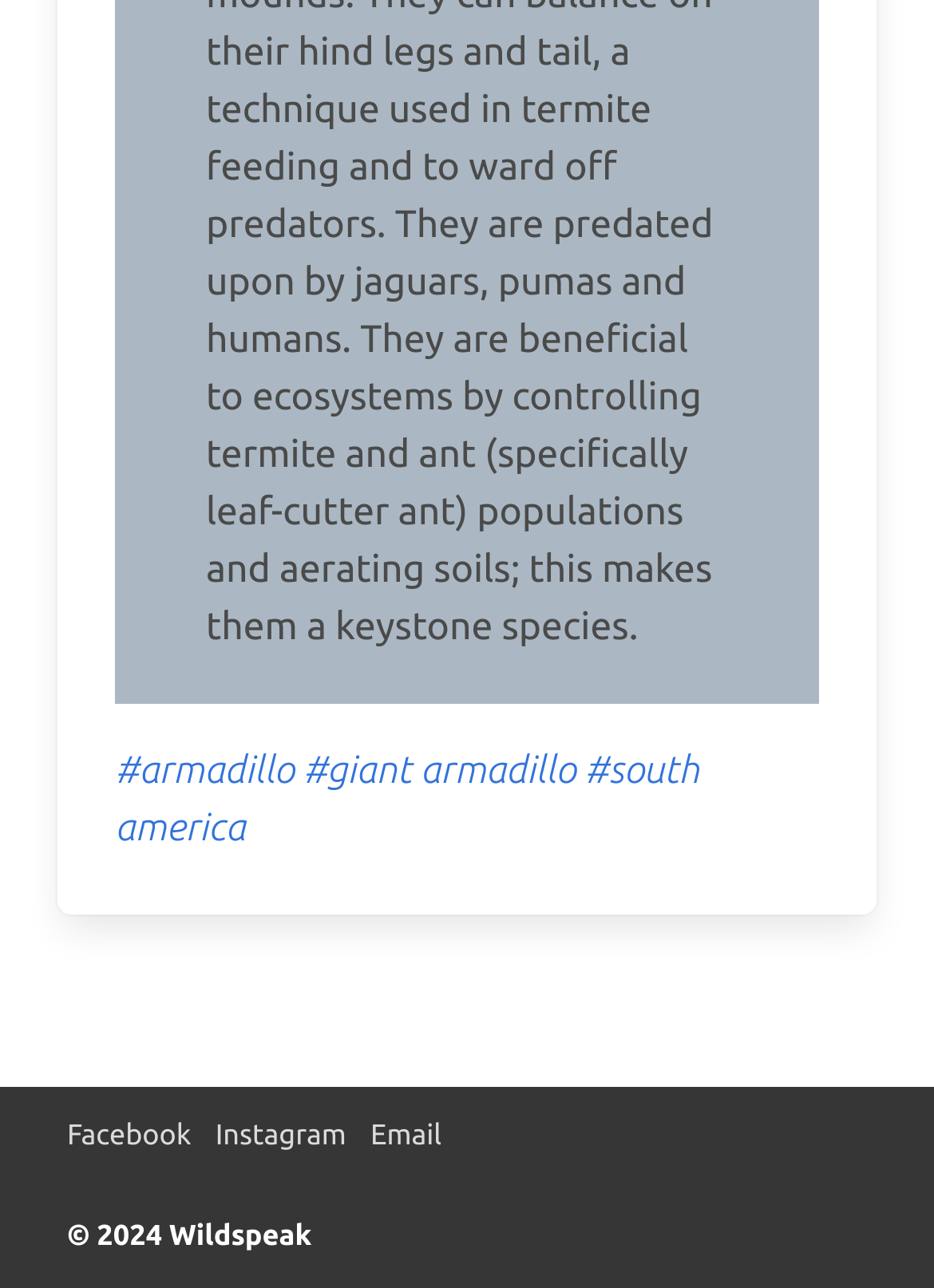What is the copyright year of Wildspeak?
Answer the question in as much detail as possible.

I found the copyright information at the bottom of the webpage, which states '© 2024 Wildspeak'.